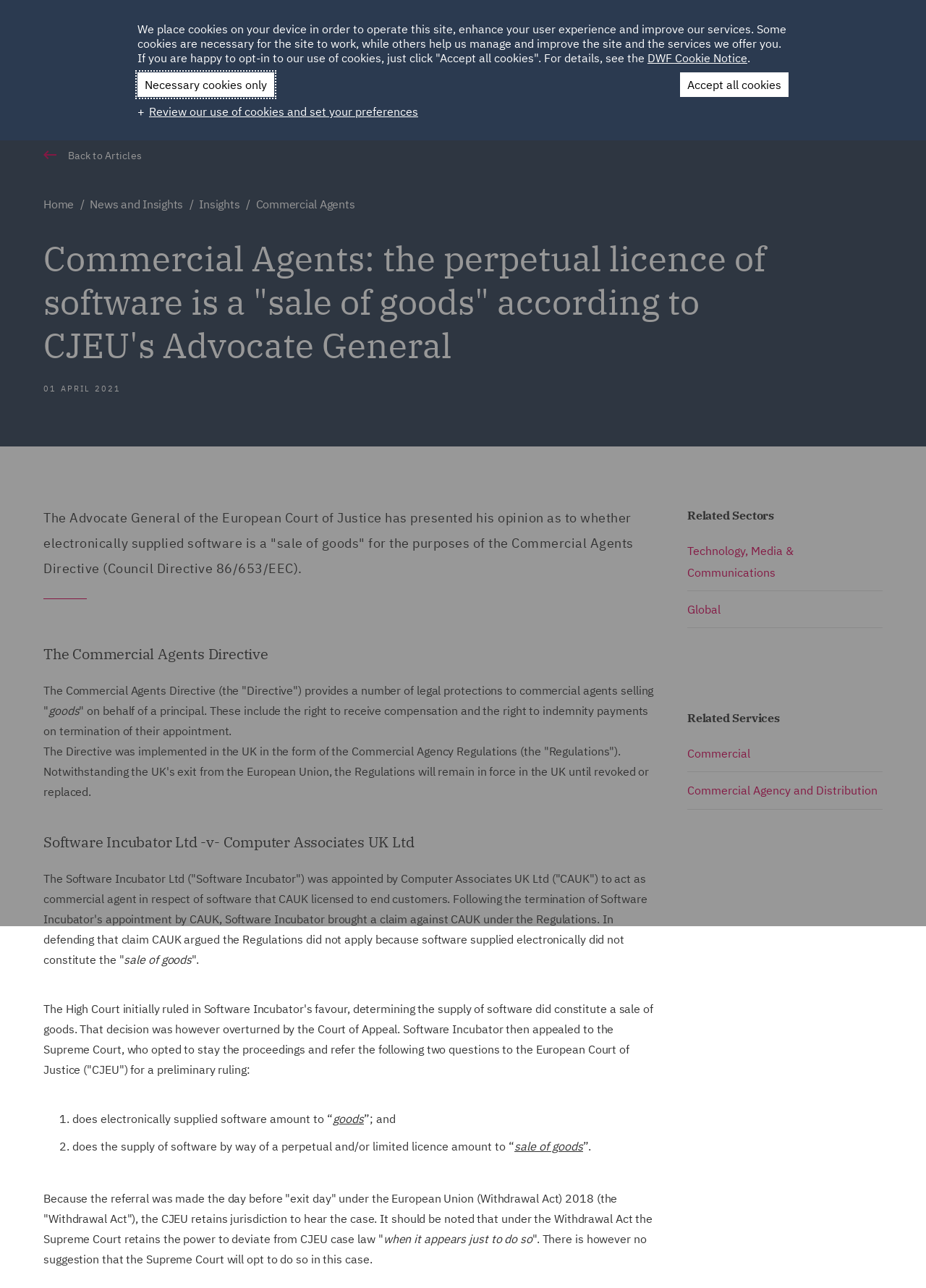Could you locate the bounding box coordinates for the section that should be clicked to accomplish this task: "Read the 'Commercial Agents' article".

[0.047, 0.184, 0.859, 0.285]